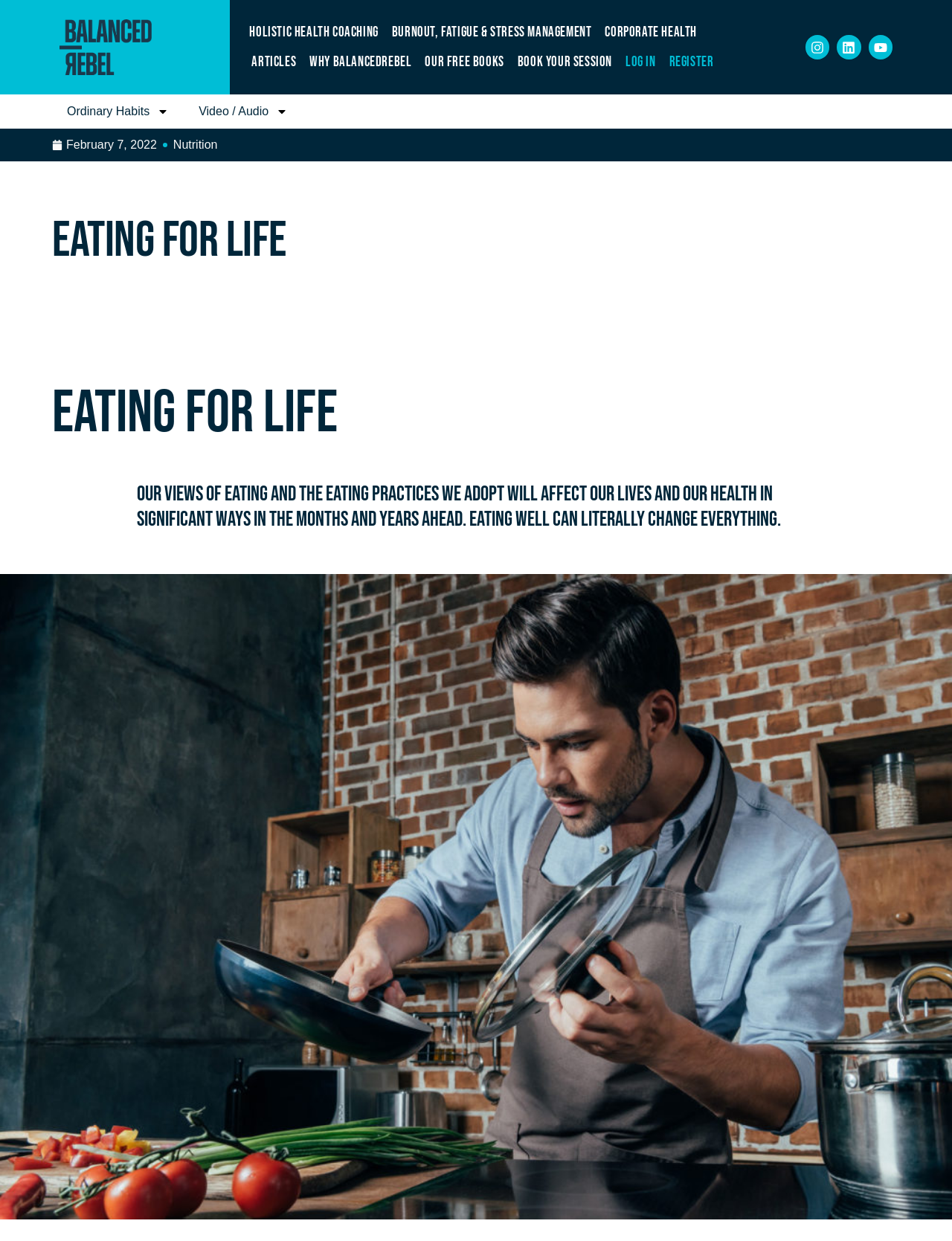Please specify the bounding box coordinates of the clickable region to carry out the following instruction: "Visit the Youtube channel". The coordinates should be four float numbers between 0 and 1, in the format [left, top, right, bottom].

[0.912, 0.028, 0.937, 0.048]